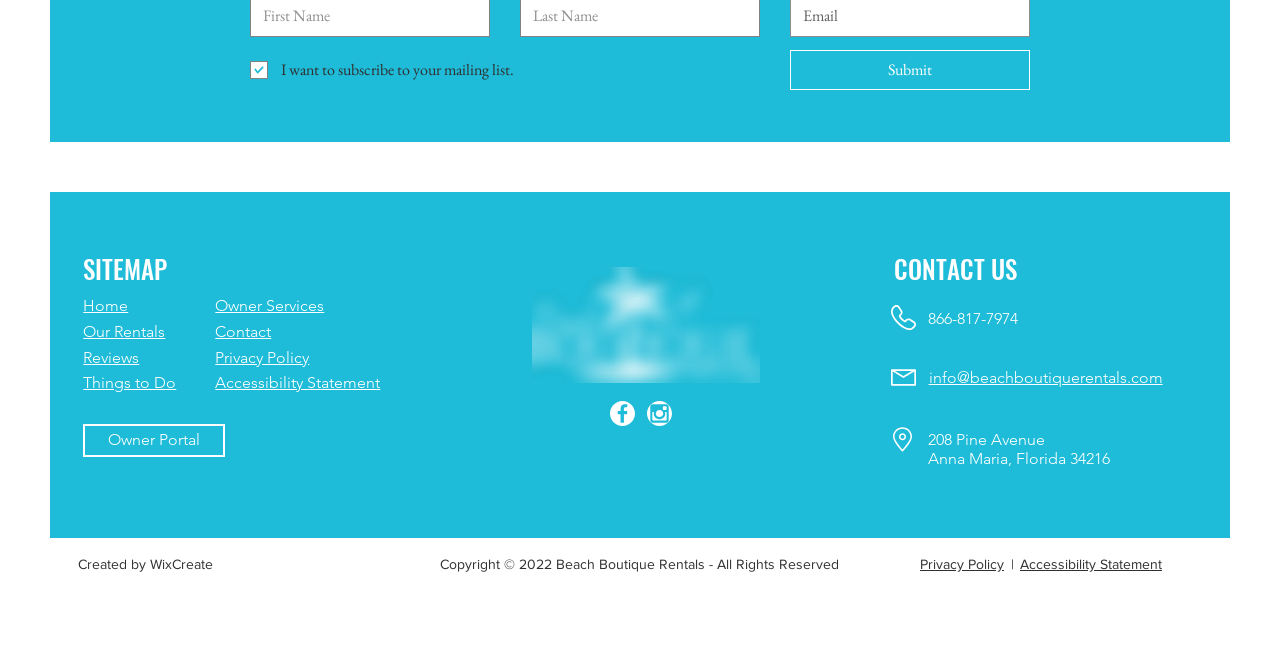Point out the bounding box coordinates of the section to click in order to follow this instruction: "View the Privacy Policy".

[0.719, 0.847, 0.784, 0.874]